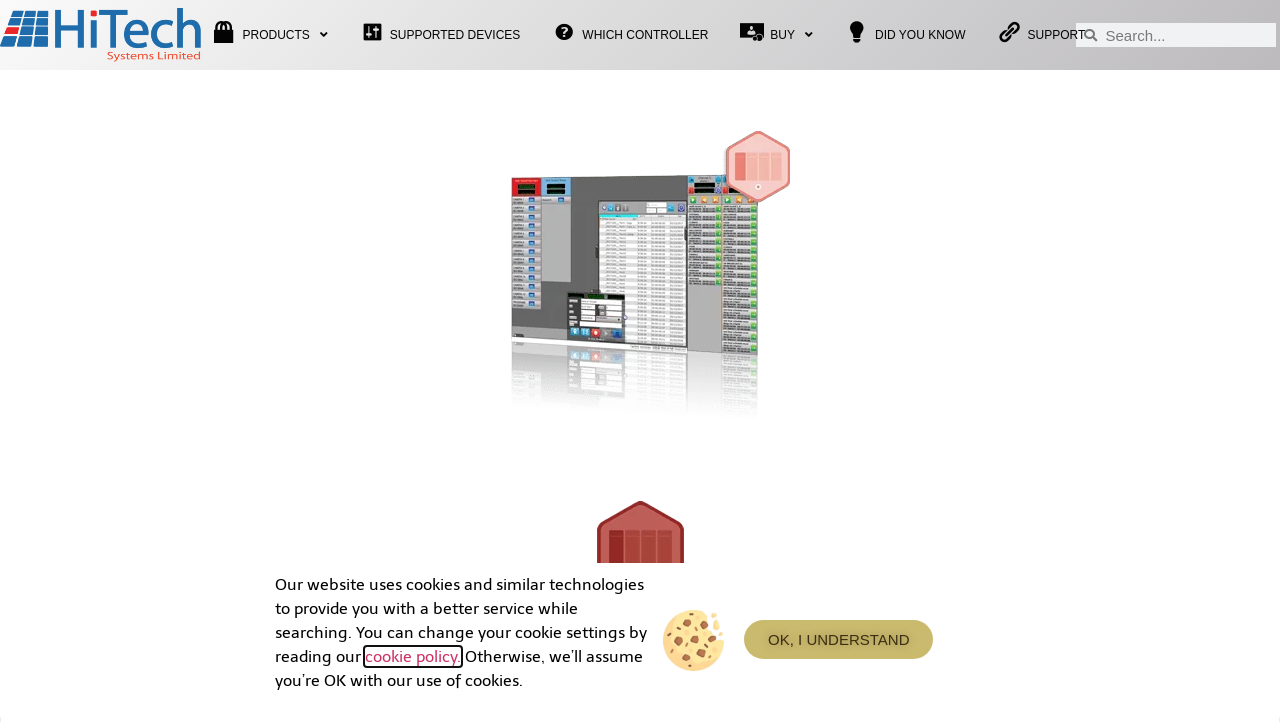What is the purpose of the search box?
Based on the image, answer the question with as much detail as possible.

The search box is located at the top right corner of the webpage, and it has a placeholder text 'Search', indicating that it is used for searching purposes.